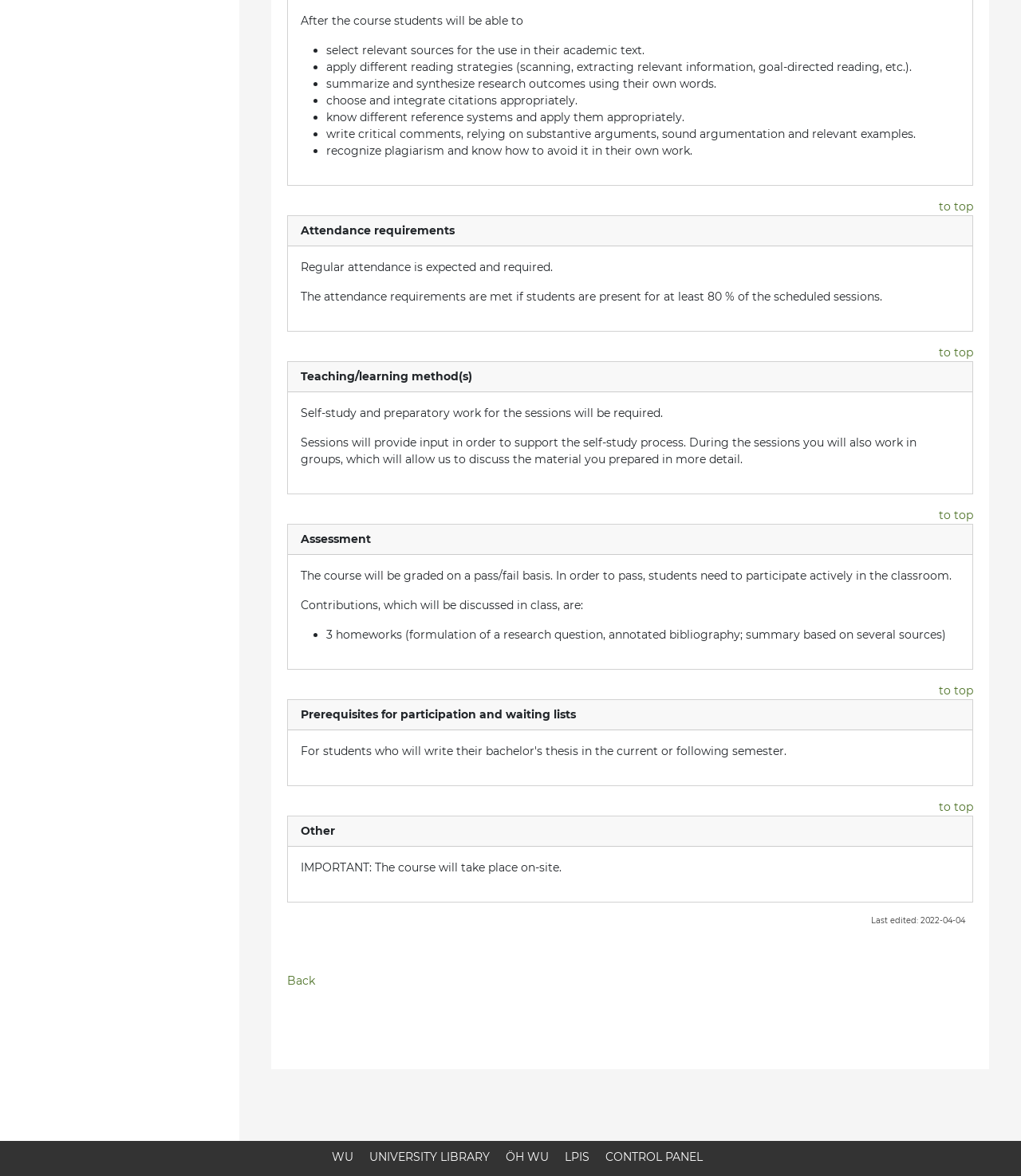What are the learning outcomes of the course?
Kindly give a detailed and elaborate answer to the question.

The learning outcomes of the course are listed in the bullet points at the top of the webpage. They include selecting relevant sources for academic text, applying different reading strategies, summarizing and synthesizing research outcomes, choosing and integrating citations, and more.